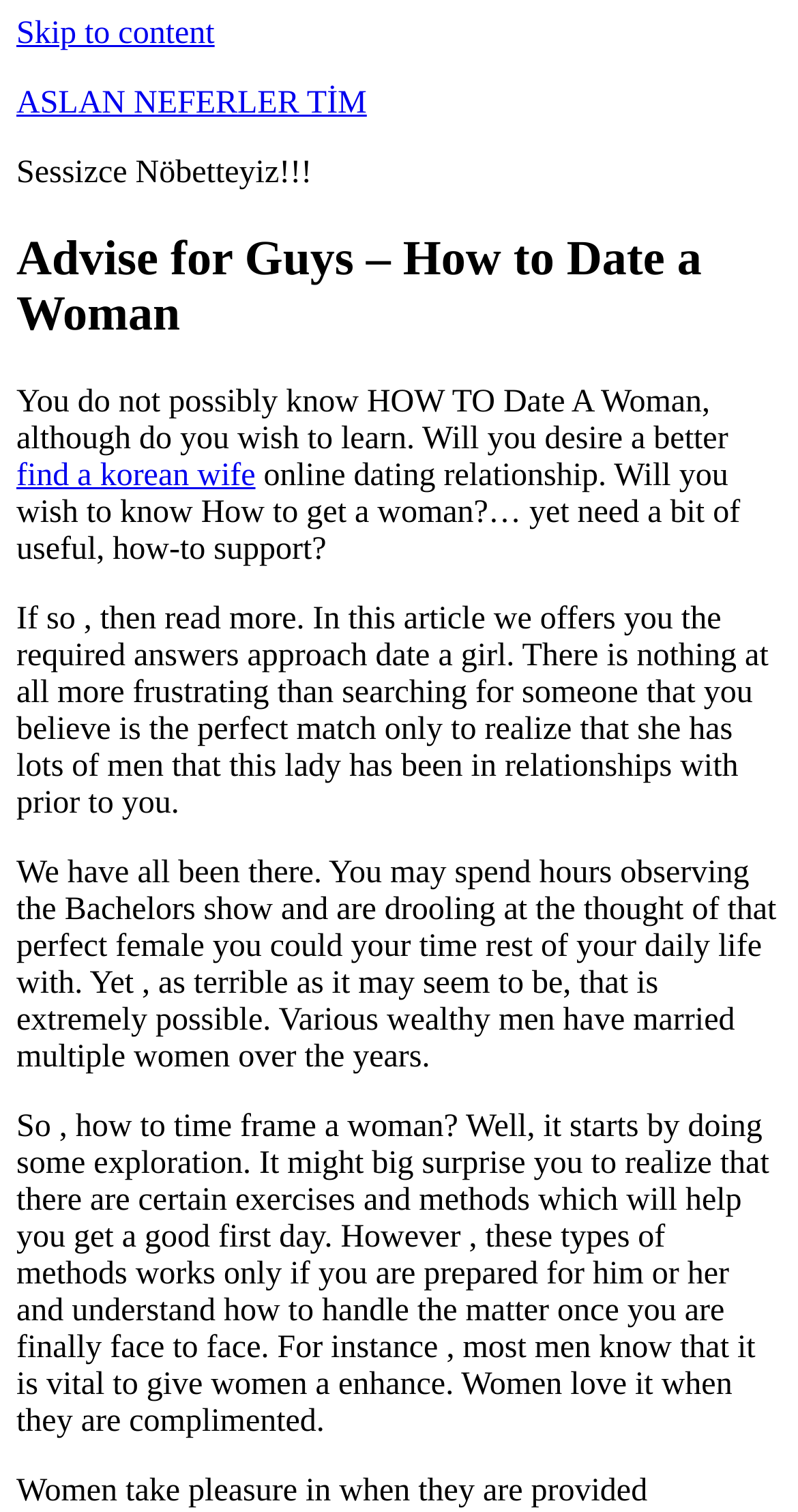What is the importance of giving women compliments?
Using the details from the image, give an elaborate explanation to answer the question.

According to the webpage, giving women compliments is vital, as women love it when they are complimented. This suggests that complimenting women is an important aspect of dating and building relationships with them.